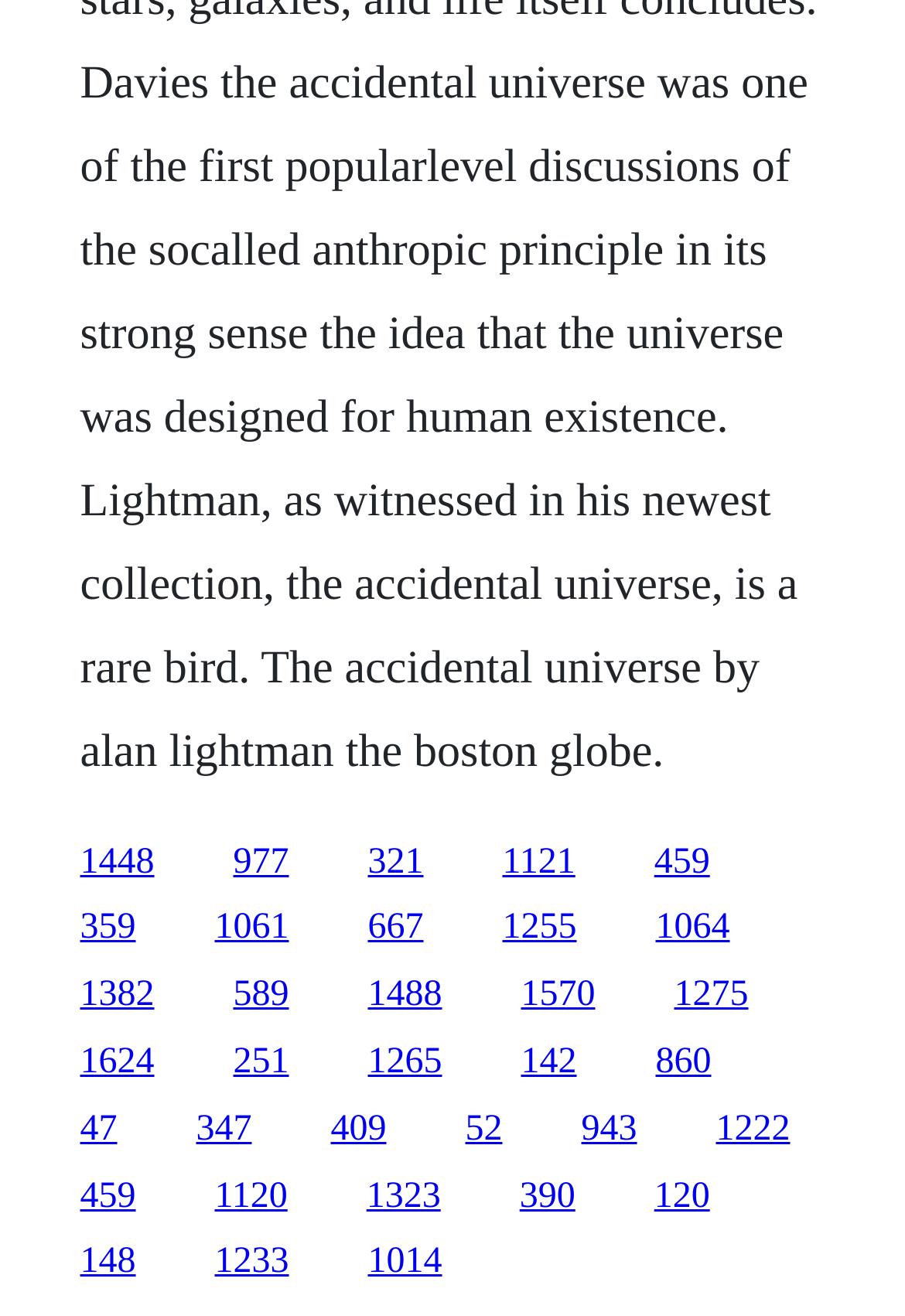Please identify the bounding box coordinates of the element I should click to complete this instruction: 'go to the last link'. The coordinates should be given as four float numbers between 0 and 1, like this: [left, top, right, bottom].

[0.791, 0.843, 0.873, 0.873]